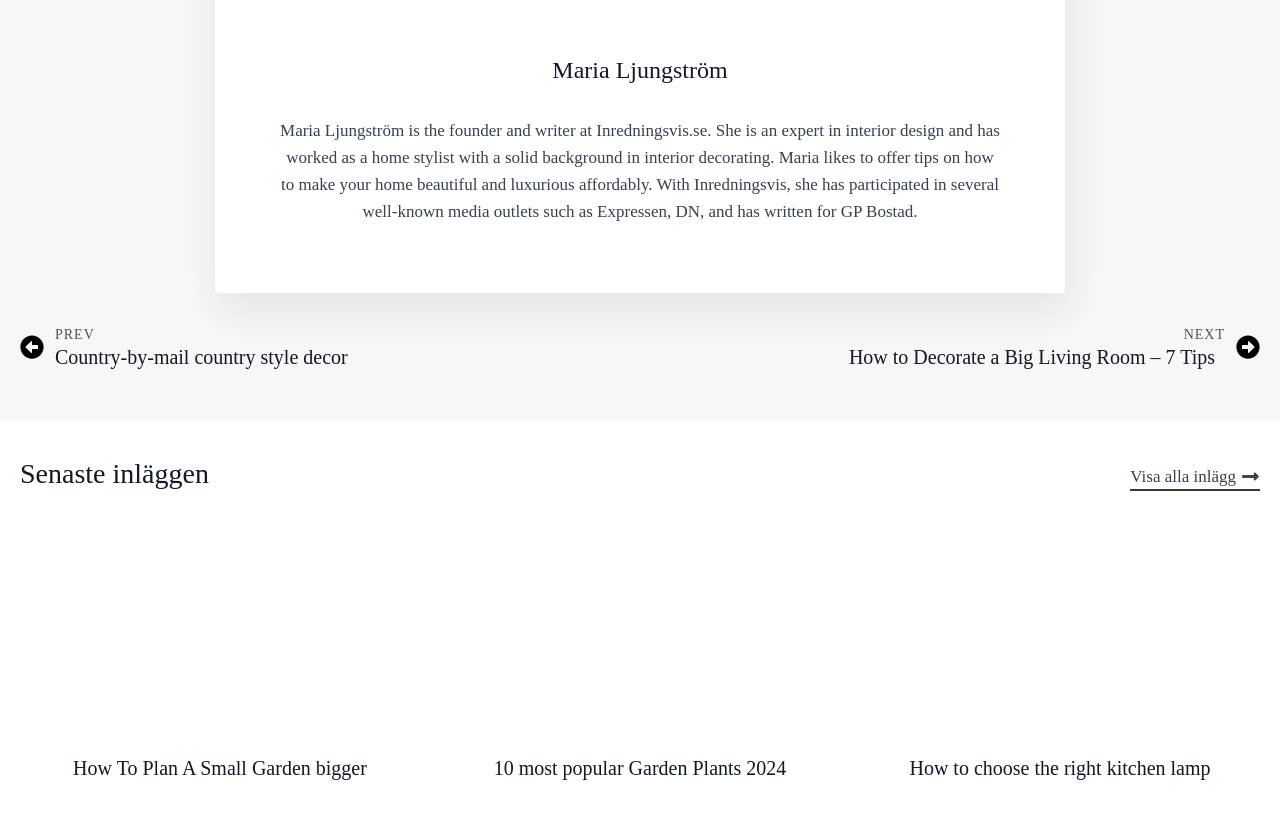Can you look at the image and give a comprehensive answer to the question:
What is the topic of the article with the heading 'How to choose the right kitchen lamp'?

The answer can be found in the heading element with the text 'How to choose the right kitchen lamp'. This heading is part of an article element, and the topic of the article is related to choosing the right kitchen lamp.